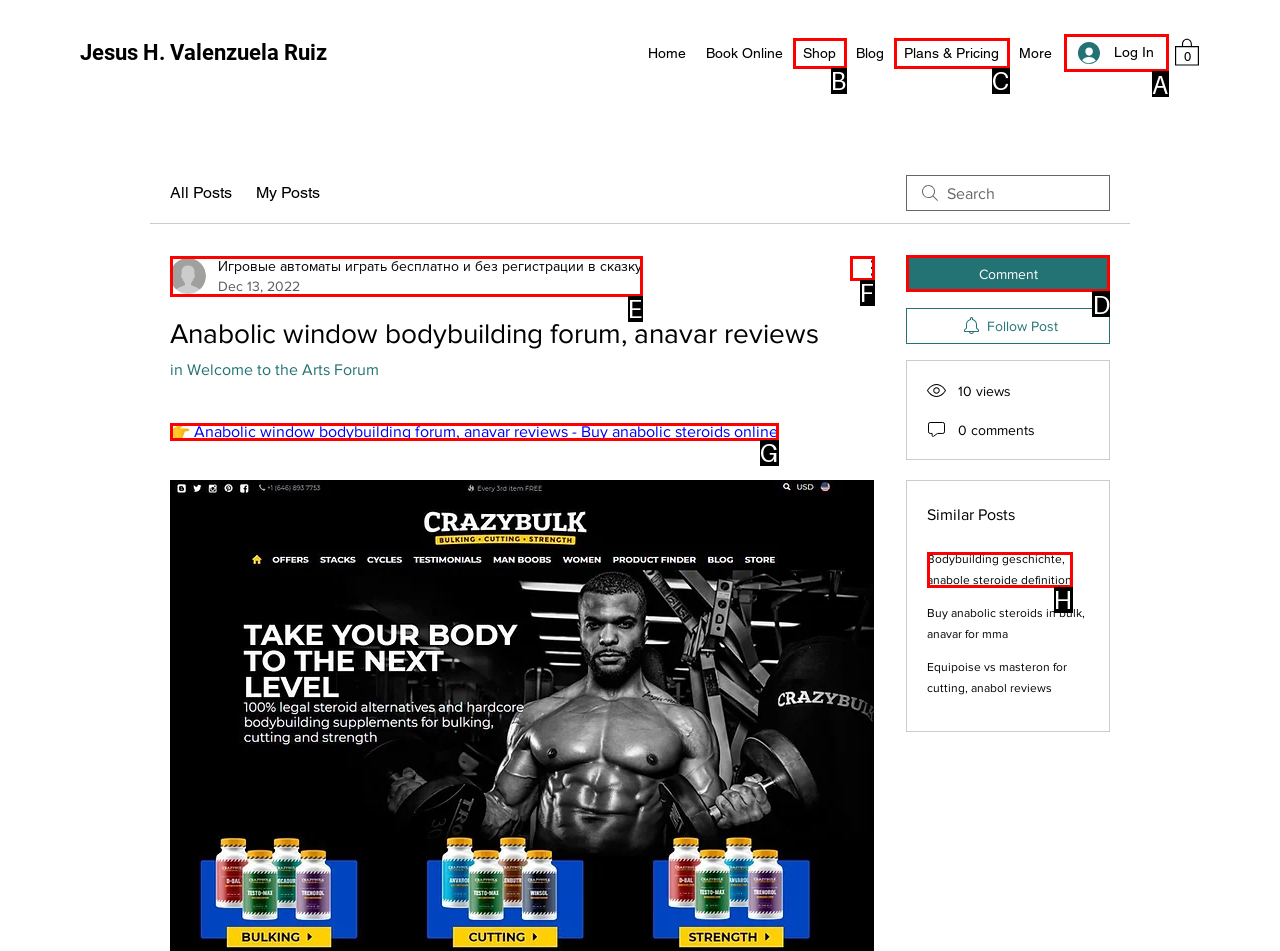Identify the letter of the UI element I need to click to carry out the following instruction: Comment on a post

D